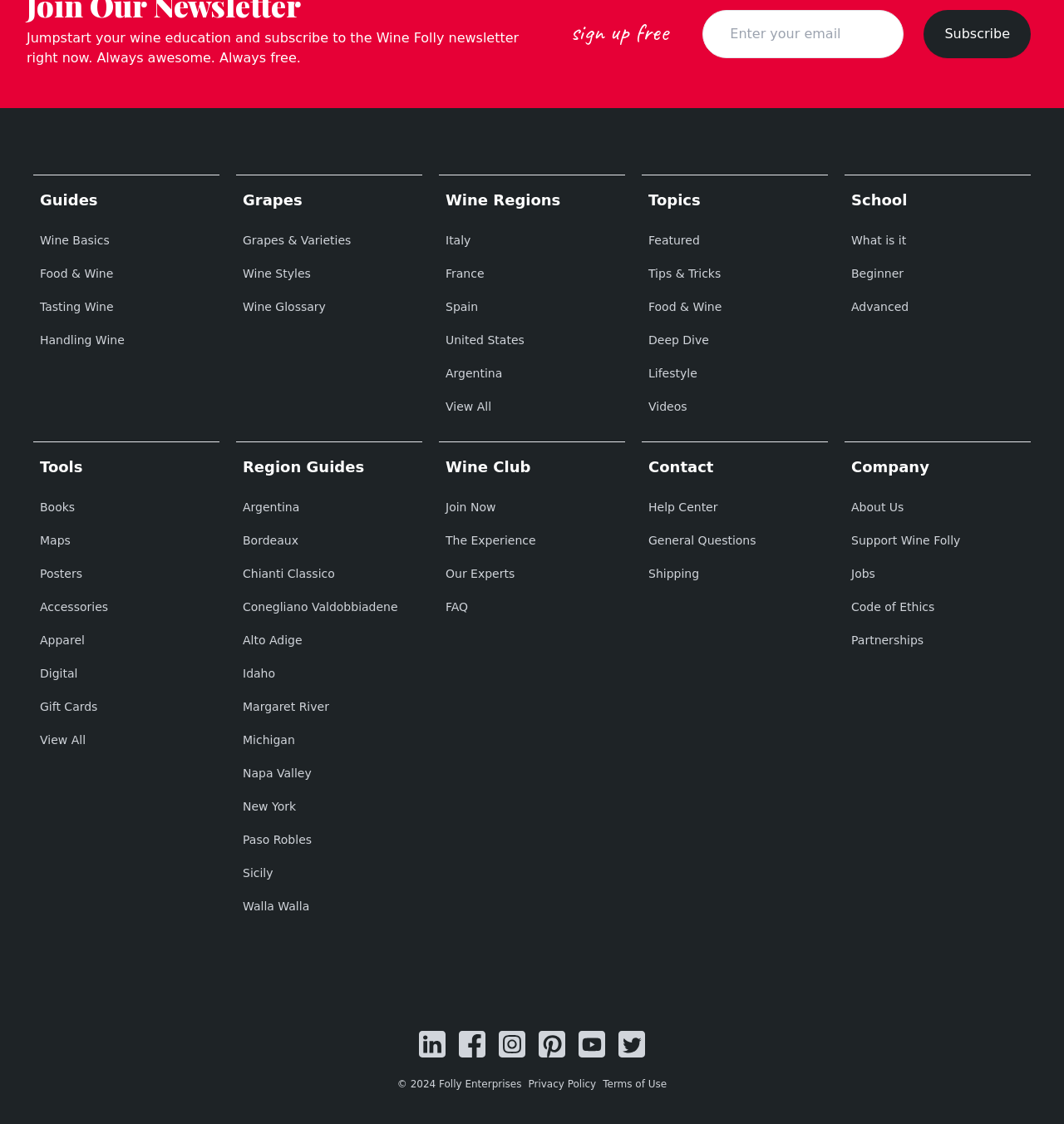Can you identify the bounding box coordinates of the clickable region needed to carry out this instruction: 'Learn about wine basics'? The coordinates should be four float numbers within the range of 0 to 1, stated as [left, top, right, bottom].

[0.031, 0.201, 0.206, 0.227]